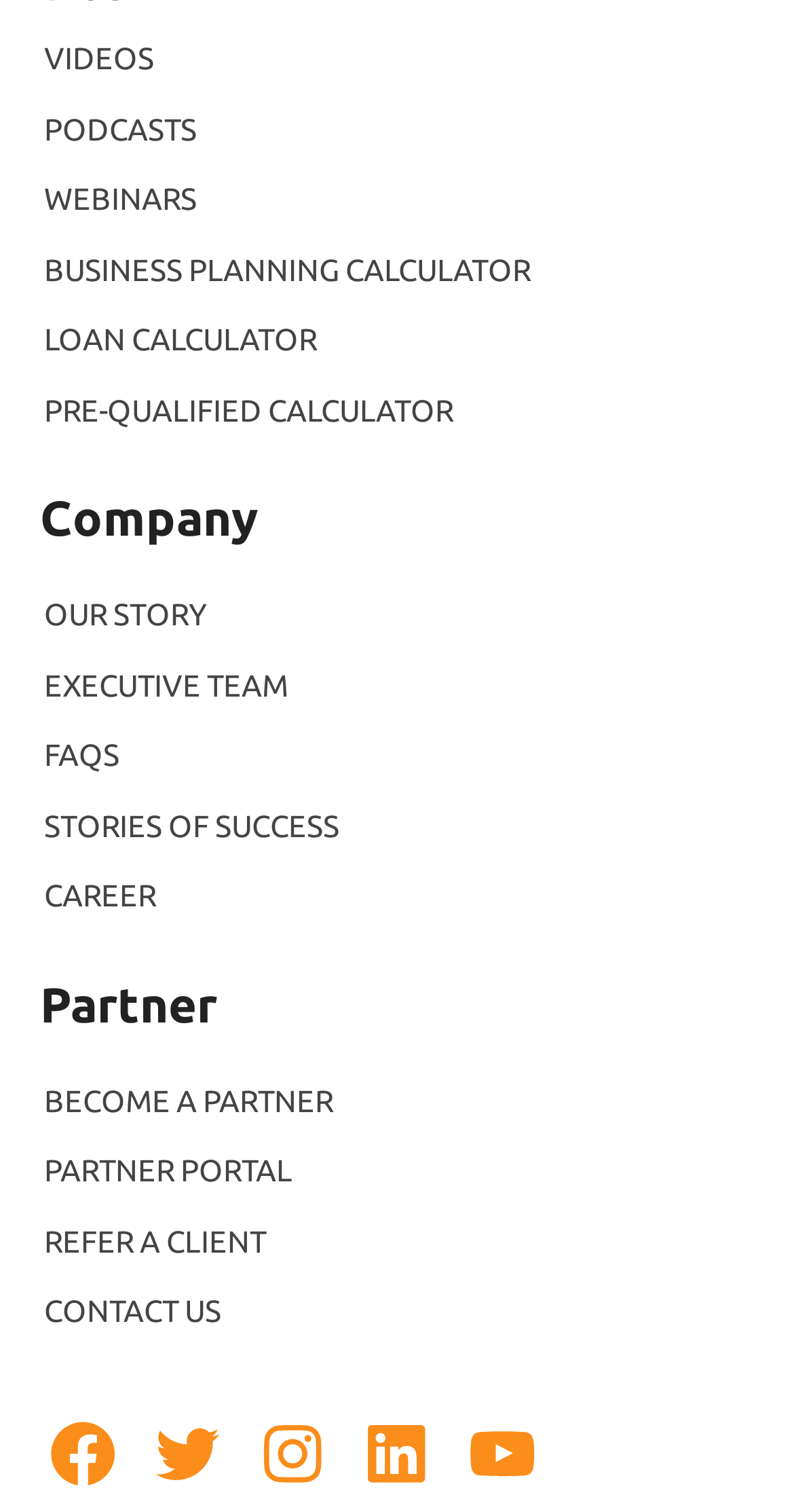Use a single word or phrase to answer the following:
How many social media links are there?

5